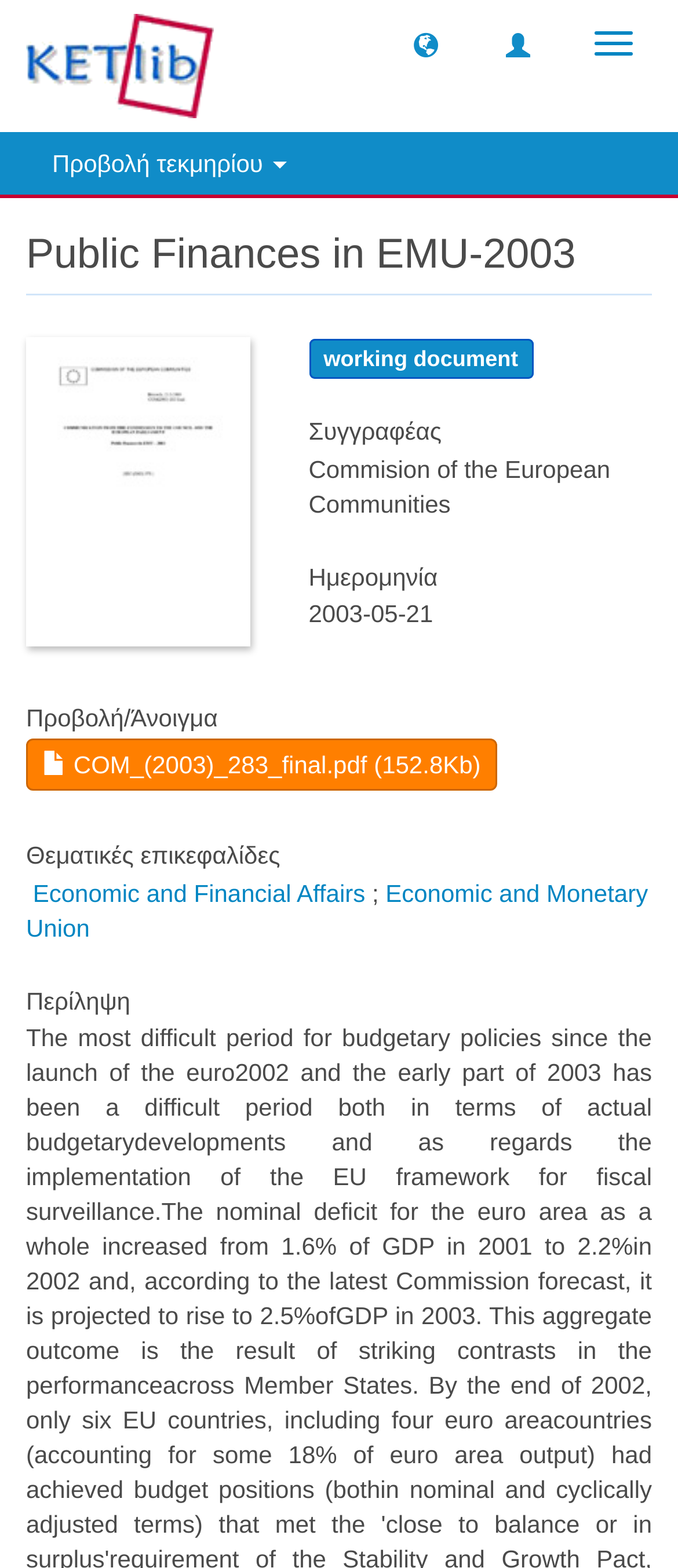Respond to the question below with a concise word or phrase:
What is the author of the document?

Commision of the European Communities